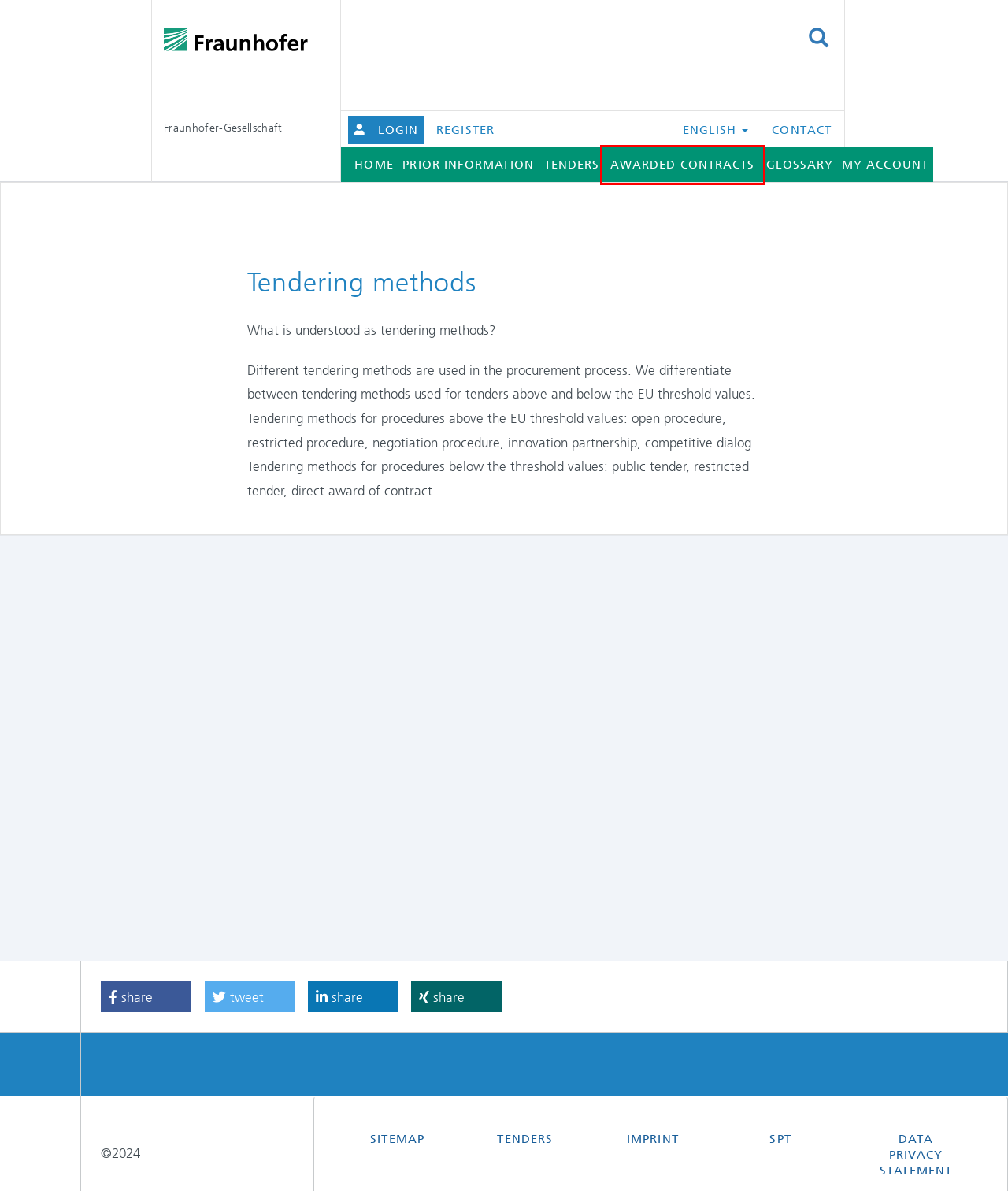You are presented with a screenshot of a webpage with a red bounding box. Select the webpage description that most closely matches the new webpage after clicking the element inside the red bounding box. The options are:
A. Ausschreibungen - Fraunhofer Vergabe
B. Vergebene Aufträge - Fraunhofer Vergabe
C. Datenschutzerklärung Vergabeplattform Fraunhofer-Gesellschaft
D. Bei XING anmelden
E. Vergabeplattform der Fraunhofer-Gesellschaft
F. Publishing notes
G. Login - Fraunhofer Vergabe
H. Kontakt - Fraunhofer Vergabeplattform für Ausschreibungen & Aufträge

B